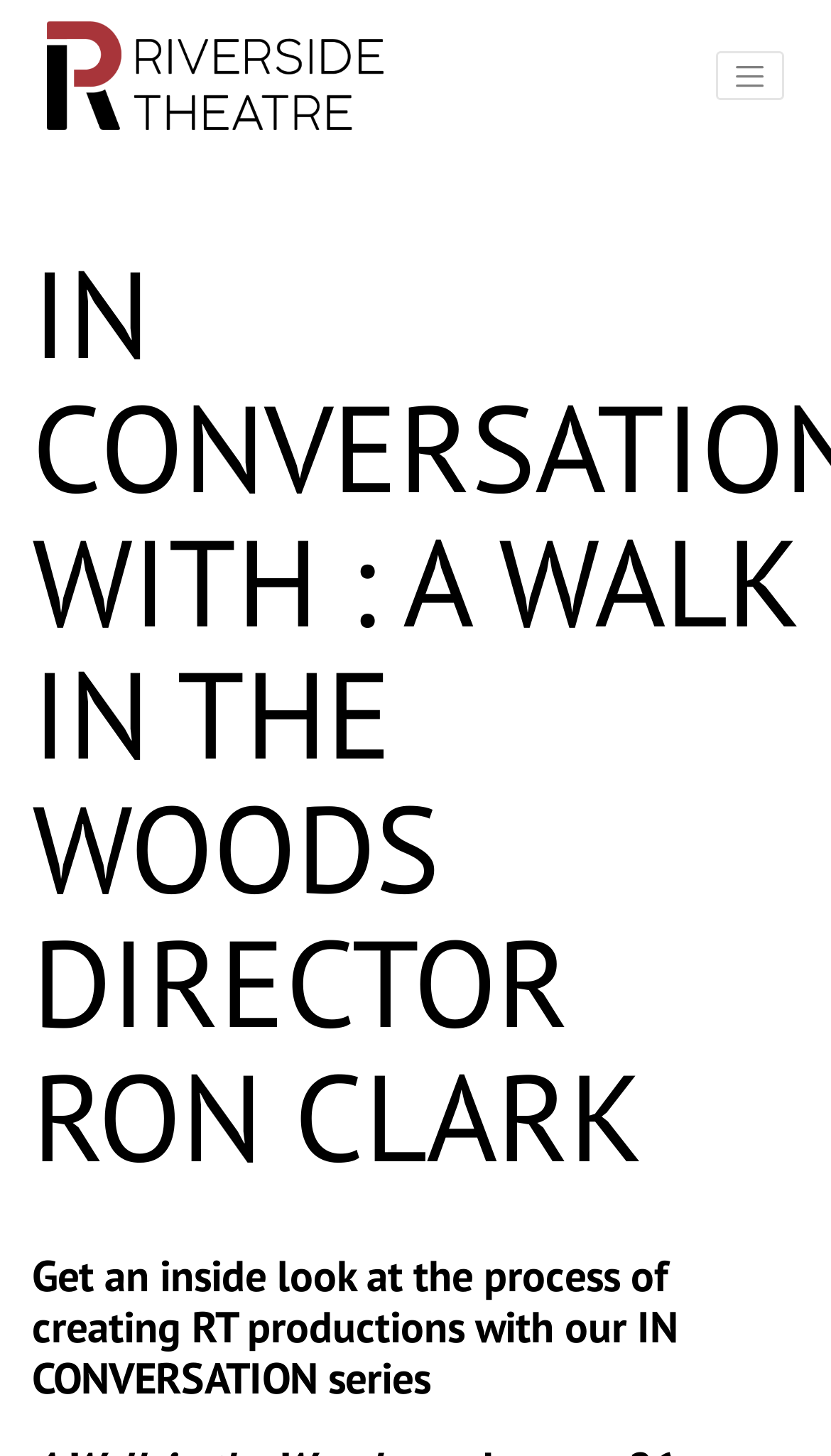What is the location of the Riverside Theatre?
Please provide a detailed answer to the question.

I found the answer by looking at the link element with the text 'Riverside Theatre – Iowa City, Iowa' which is a part of the main navigation section.